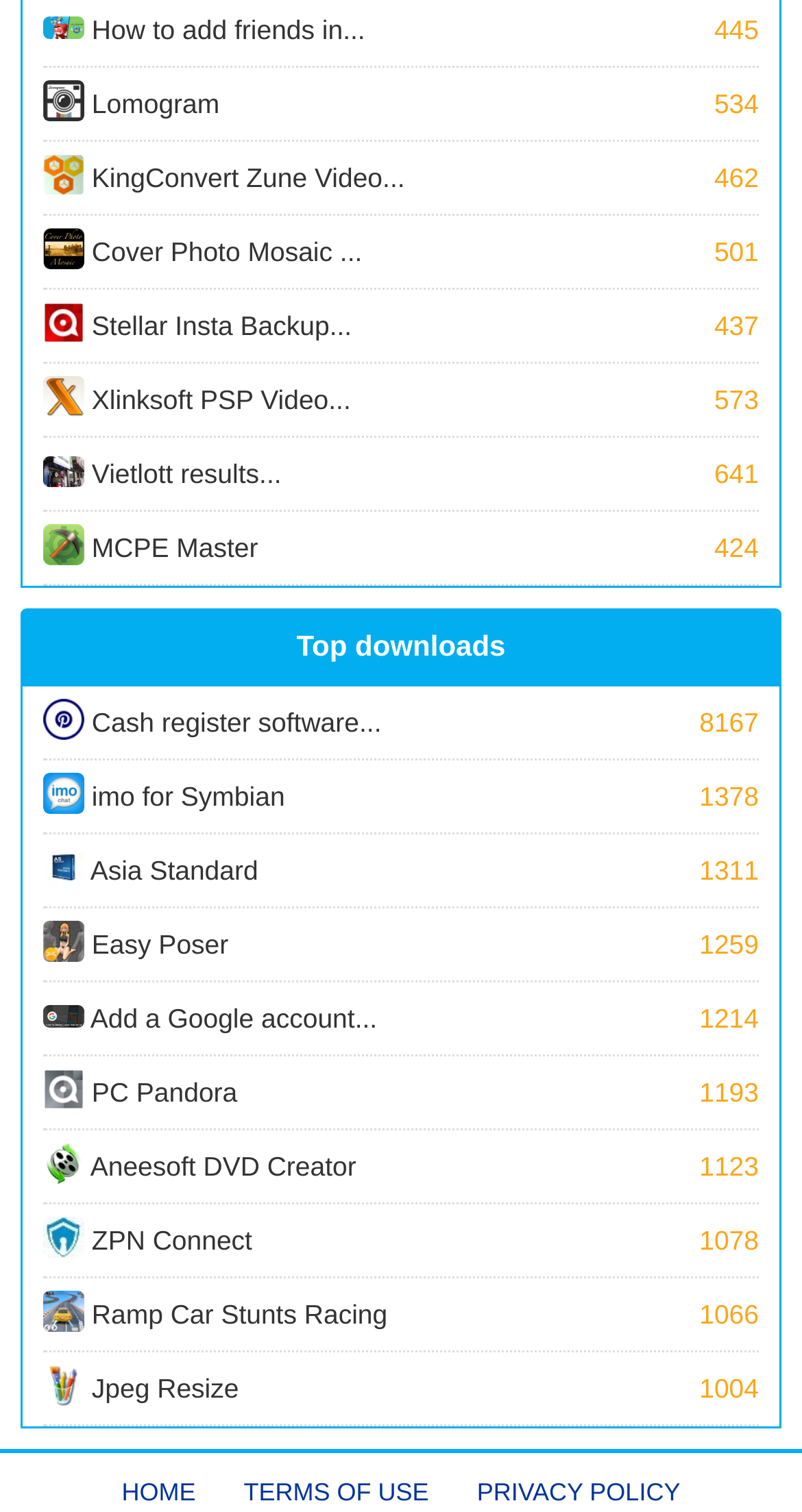Answer the question using only a single word or phrase: 
What is the text of the first link?

Lomogram for Windows Phone